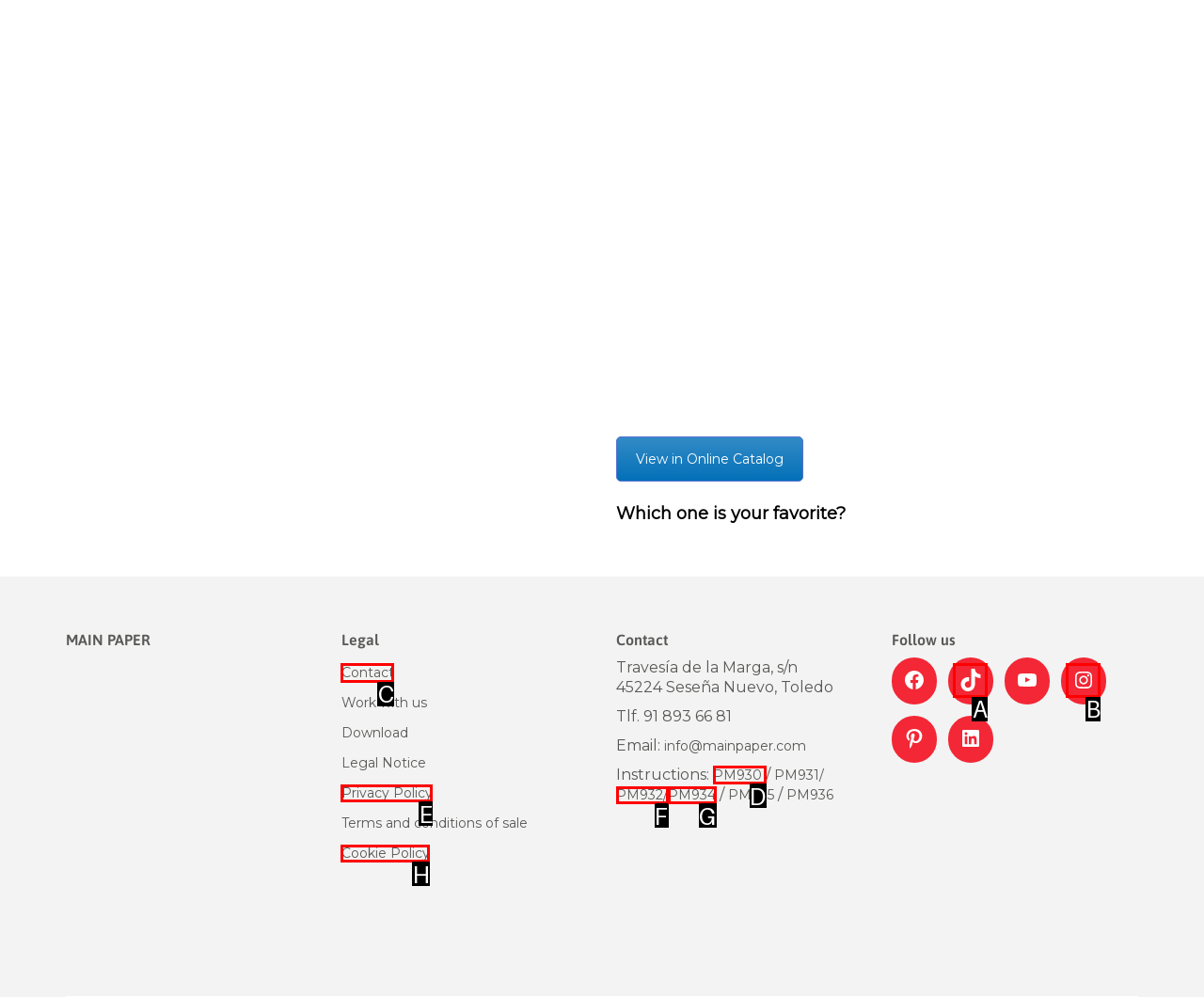Tell me which one HTML element I should click to complete the following task: Contact us Answer with the option's letter from the given choices directly.

C